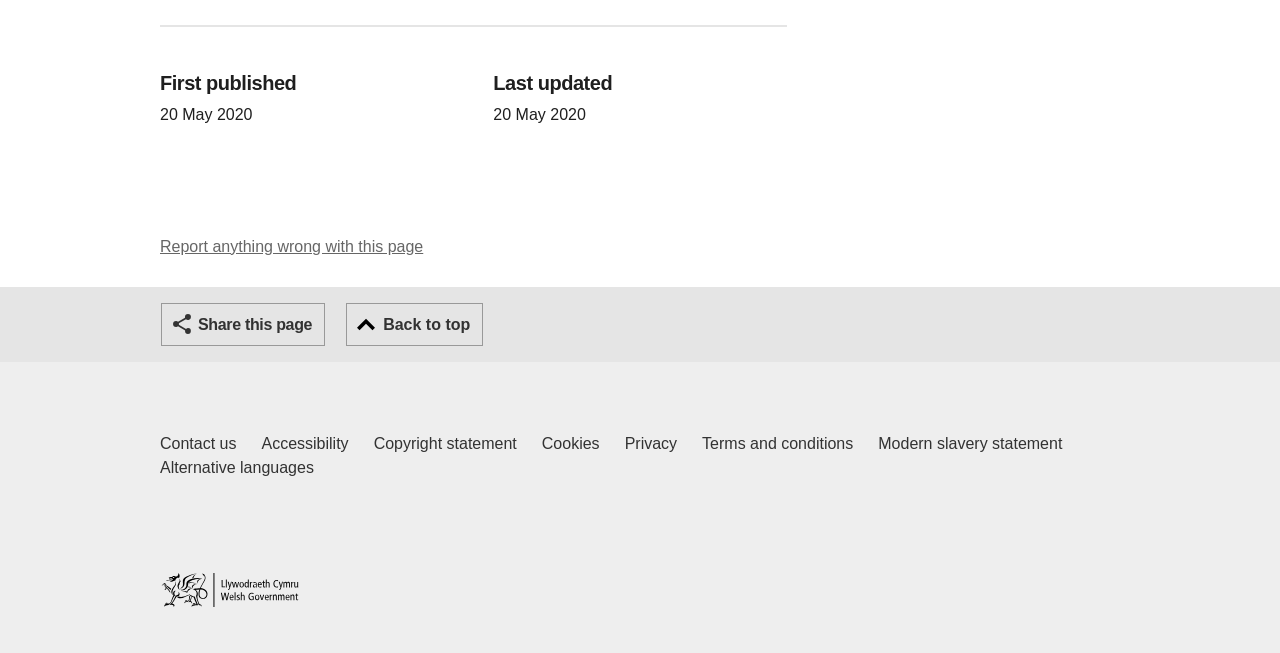Locate the bounding box for the described UI element: "Modern slavery statement". Ensure the coordinates are four float numbers between 0 and 1, formatted as [left, top, right, bottom].

[0.686, 0.662, 0.83, 0.699]